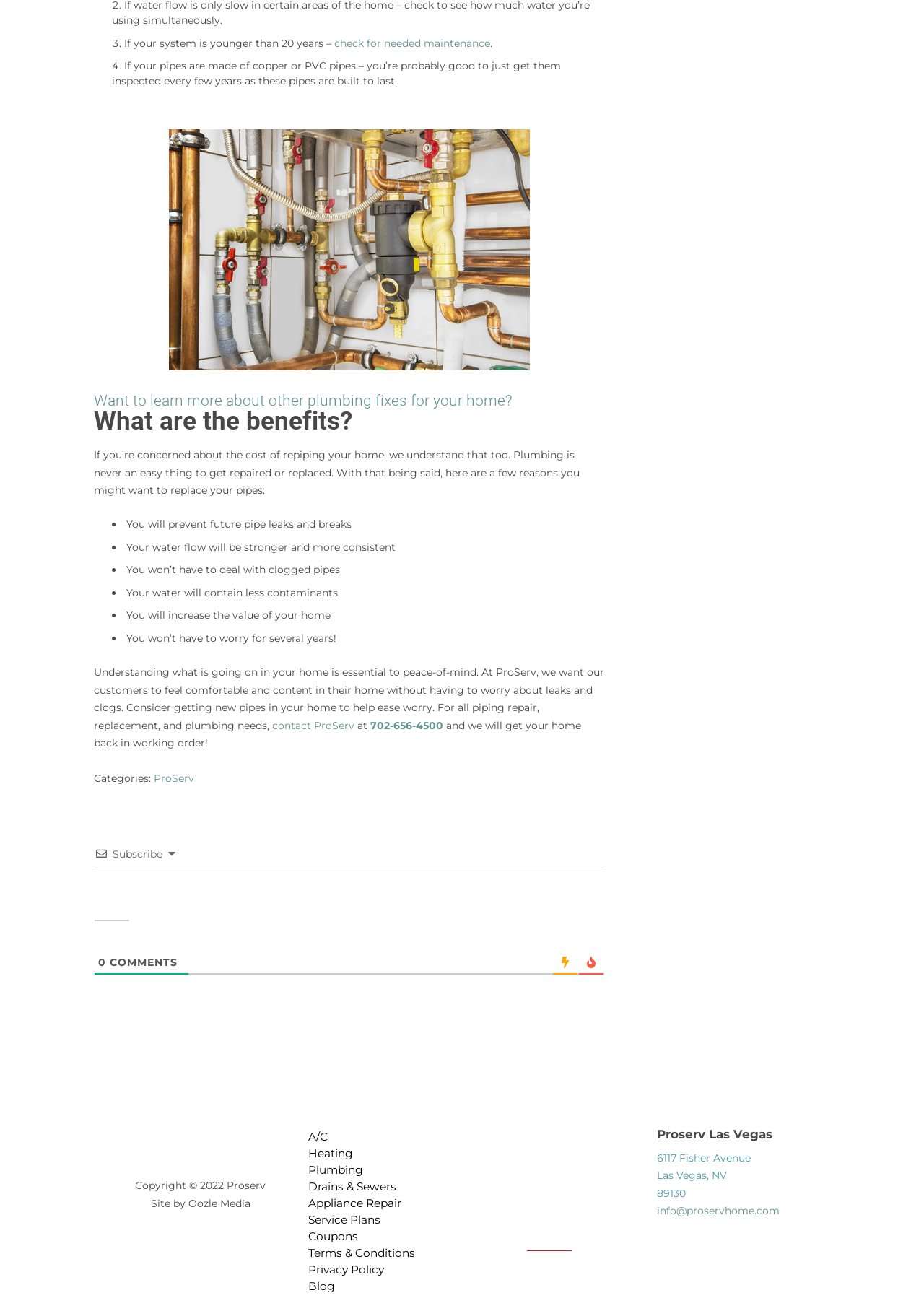What is the main topic of this webpage?
Examine the webpage screenshot and provide an in-depth answer to the question.

Based on the content of the webpage, it appears to be discussing plumbing-related topics, such as pipe maintenance and replacement, and the benefits of doing so. The presence of links to other plumbing-related topics, such as 'Drains & Sewers' and 'Appliance Repair', further supports this conclusion.